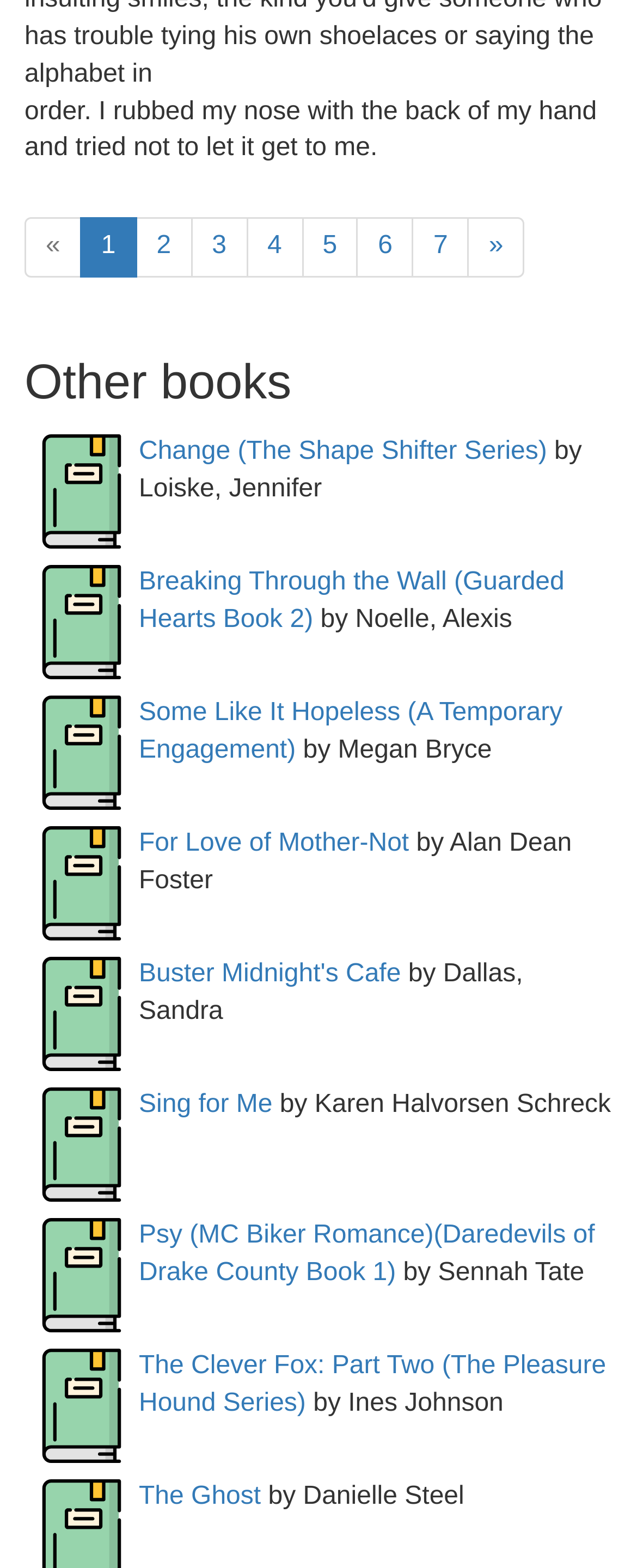Answer succinctly with a single word or phrase:
What is the title of the last book?

The Ghost